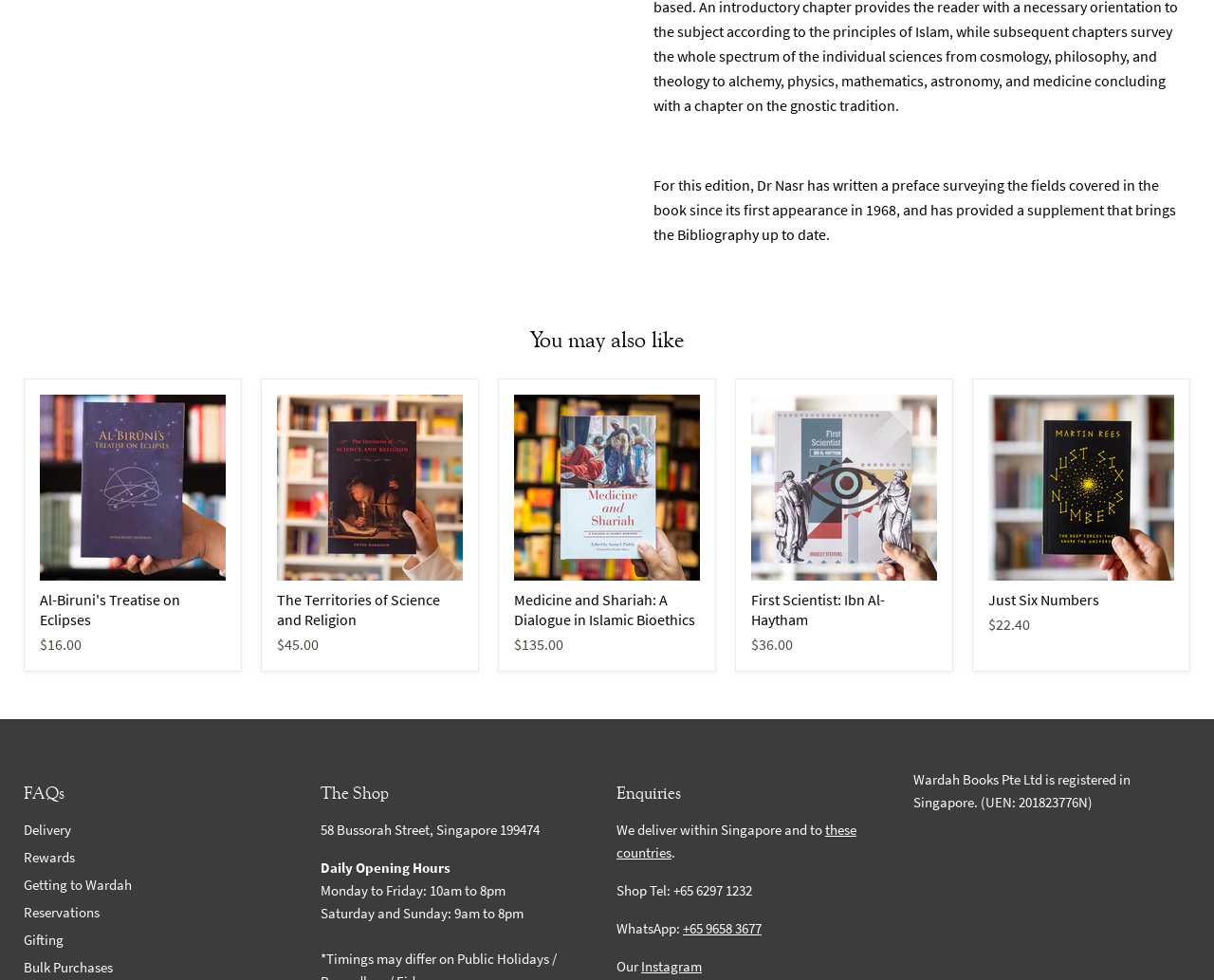What is the address of Wardah Books?
Refer to the image and give a detailed answer to the query.

I found the address of Wardah Books by looking at the text under the heading 'The Shop', which is '58 Bussorah Street, Singapore 199474'.